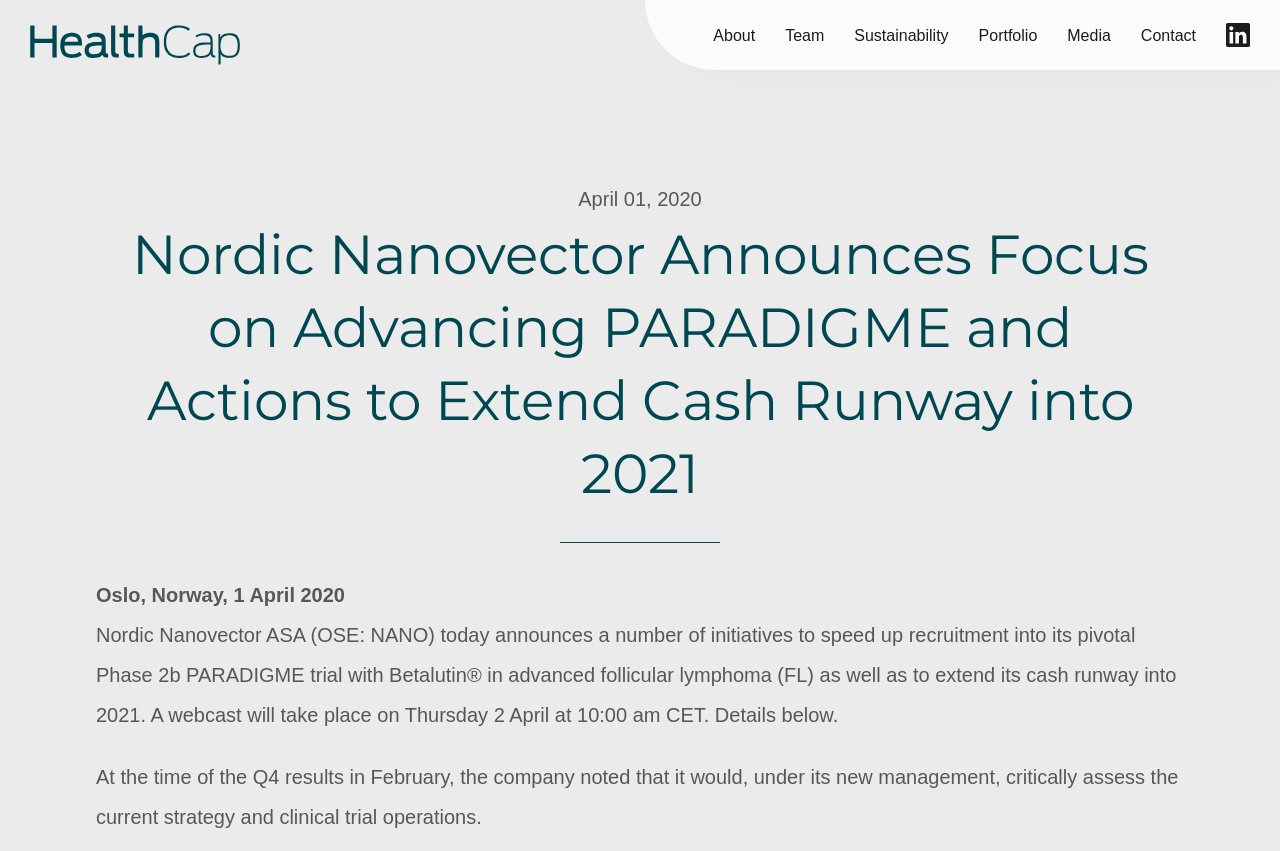Please give a succinct answer to the question in one word or phrase:
What is the location of the company?

Oslo, Norway